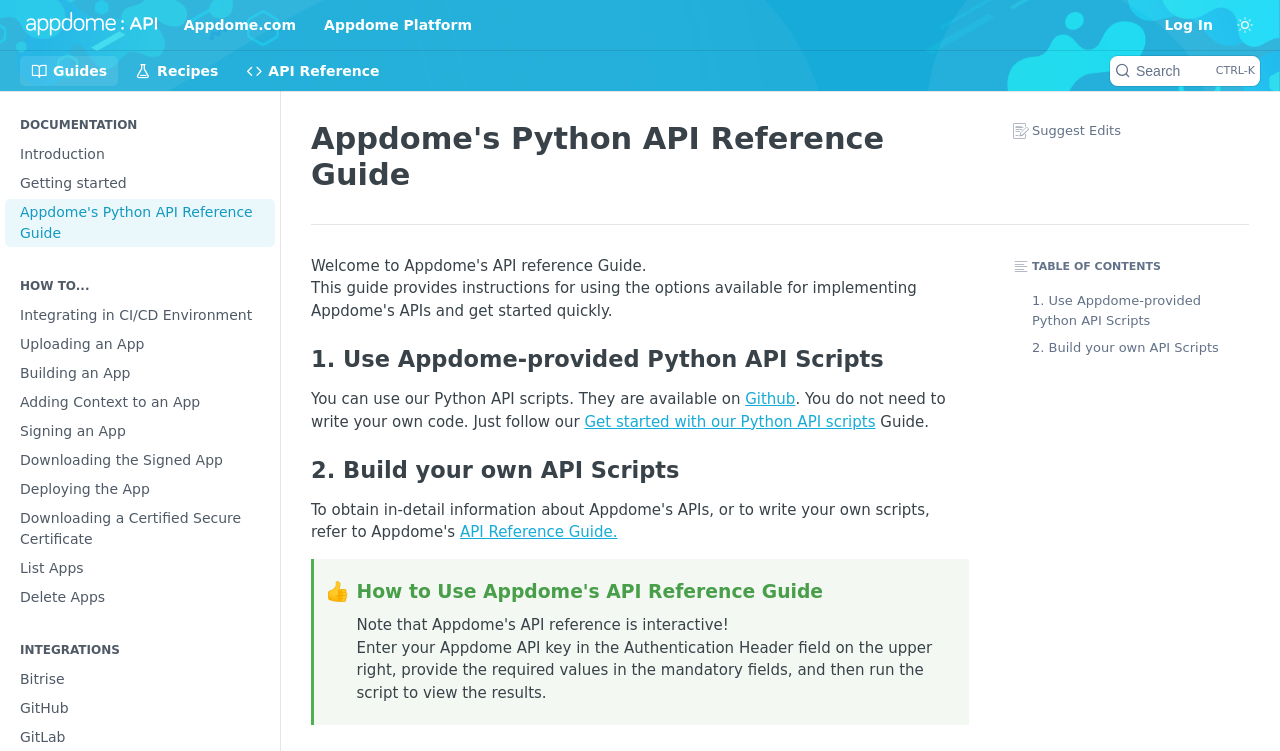Locate the bounding box coordinates of the element I should click to achieve the following instruction: "Jump to content".

[0.008, 0.013, 0.118, 0.053]